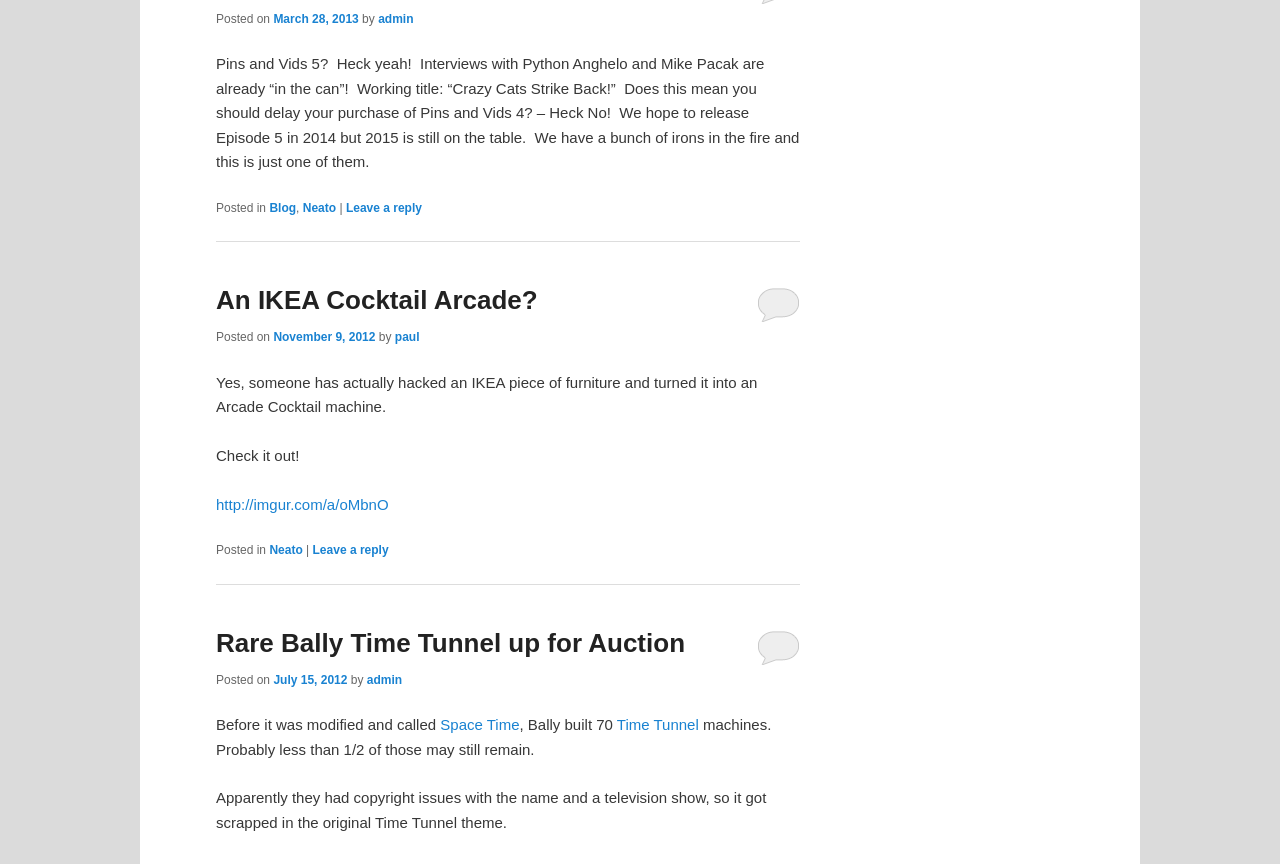Return the bounding box coordinates of the UI element that corresponds to this description: "An IKEA Cocktail Arcade?". The coordinates must be given as four float numbers in the range of 0 and 1, [left, top, right, bottom].

[0.169, 0.33, 0.42, 0.365]